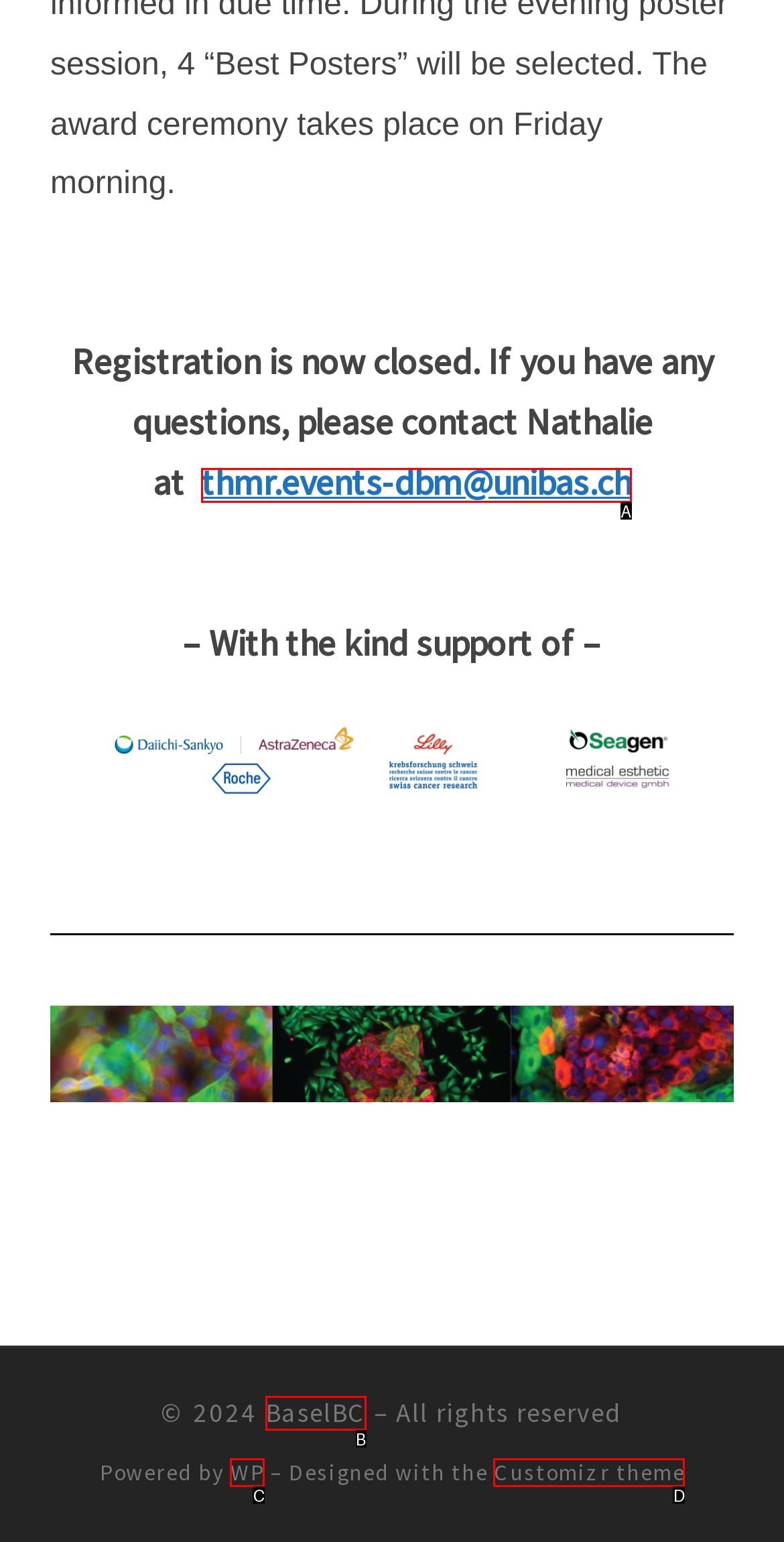Identify the letter of the UI element that fits the description: Security Villa
Respond with the letter of the option directly.

None